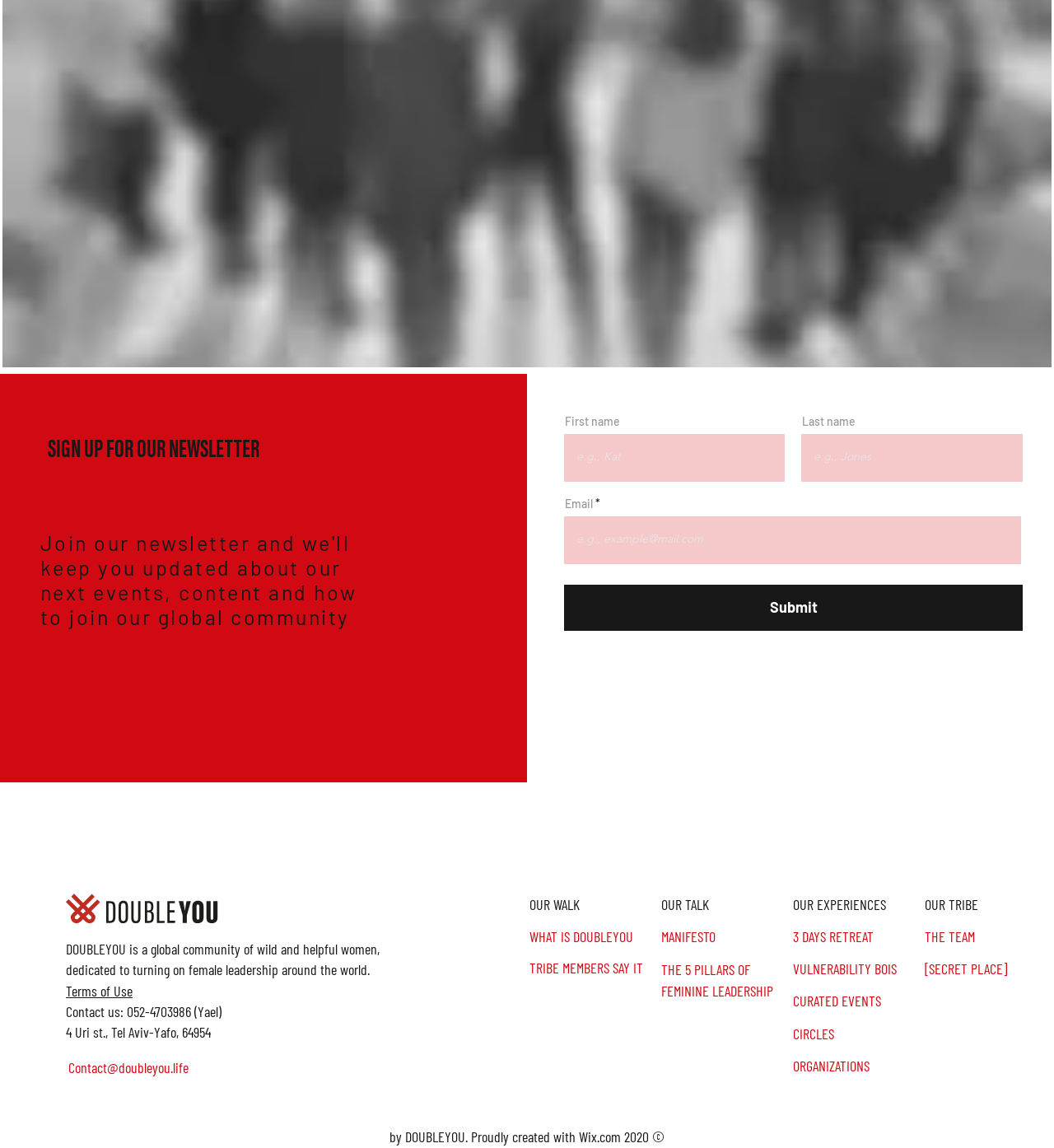Determine the bounding box coordinates of the region that needs to be clicked to achieve the task: "Sign up for the newsletter".

[0.046, 0.374, 0.344, 0.404]